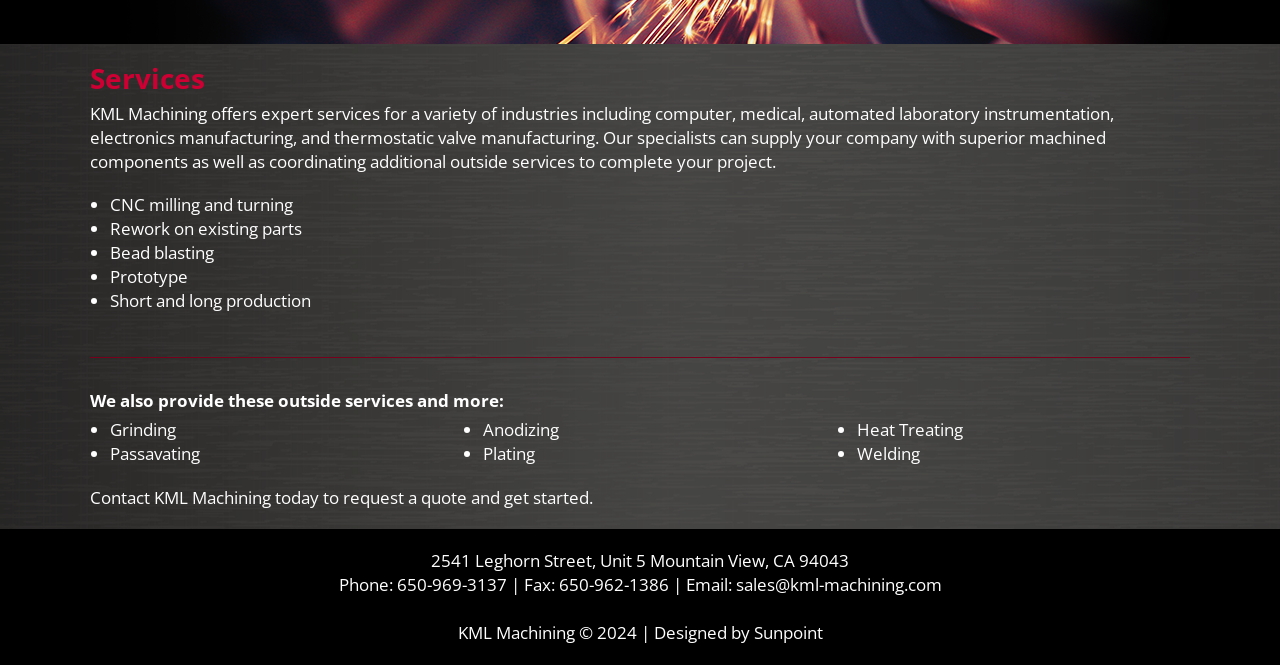Find the bounding box coordinates for the HTML element described as: "650-962-1386". The coordinates should consist of four float values between 0 and 1, i.e., [left, top, right, bottom].

[0.436, 0.862, 0.522, 0.897]